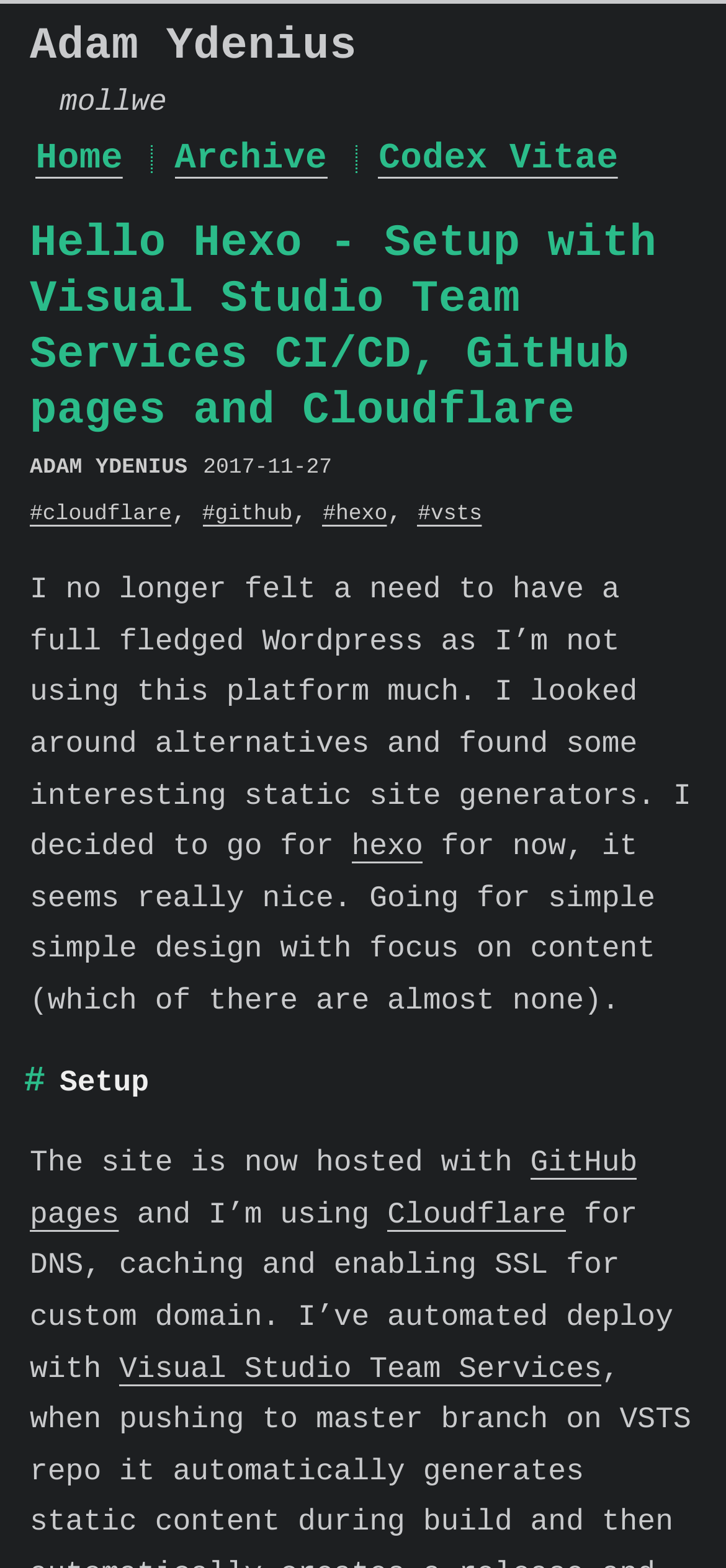Locate the bounding box coordinates of the area that needs to be clicked to fulfill the following instruction: "Click on the 'Reply' button". The coordinates should be in the format of four float numbers between 0 and 1, namely [left, top, right, bottom].

None